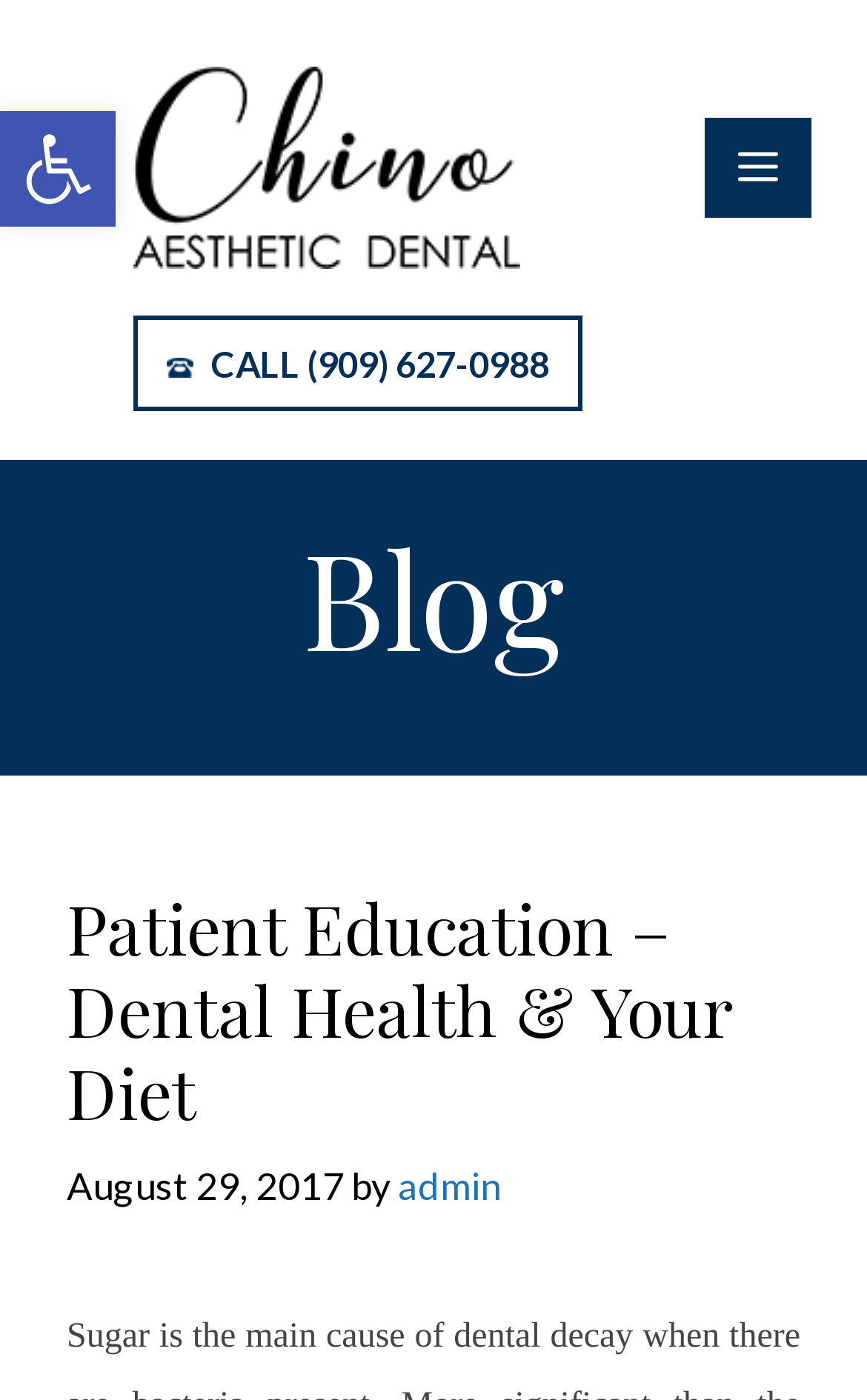Generate a comprehensive description of the webpage content.

The webpage is about patient education on dental health and diet, specifically discussing the relationship between sugar consumption and dental decay. 

At the top left corner, there is a link to open a toolbar, accompanied by a small image. Next to it, on the same horizontal level, is the website's logo, "Chino Aesthetic Dental", which is also an image. 

On the top right corner, there is a button labeled "Menu" that controls the primary menu. Beside it, there is a link with a phone icon and the phone number "(909) 627-0988". The phone icon is a small image.

Below the top section, there is a heading that reads "Blog". Underneath the "Blog" heading, there is a subheading that says "Patient Education – Dental Health & Your Diet", which is the main topic of the webpage. The subheading is accompanied by the date "August 29, 2017" and the author "admin".